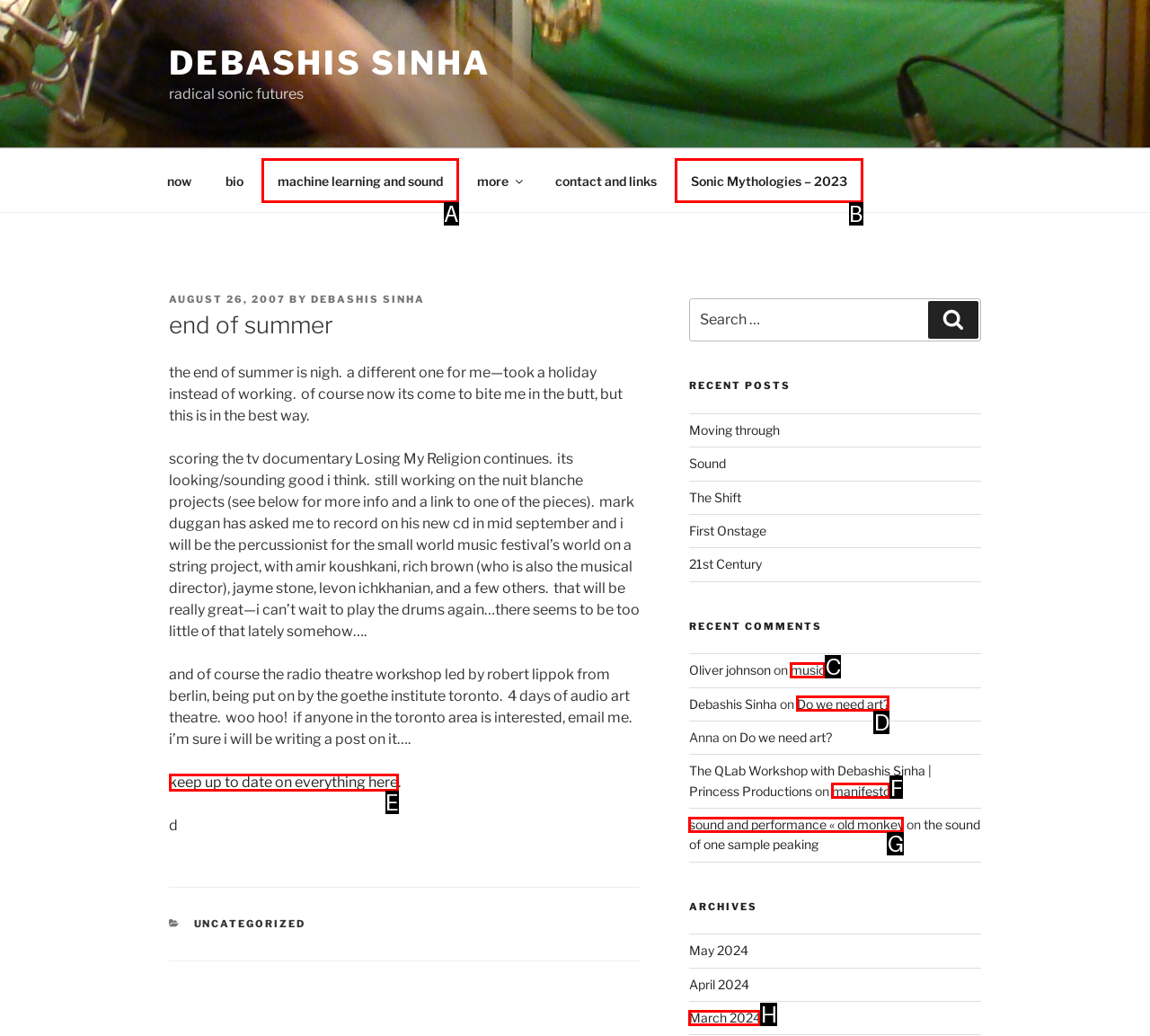Please identify the UI element that matches the description: machine learning and sound
Respond with the letter of the correct option.

A